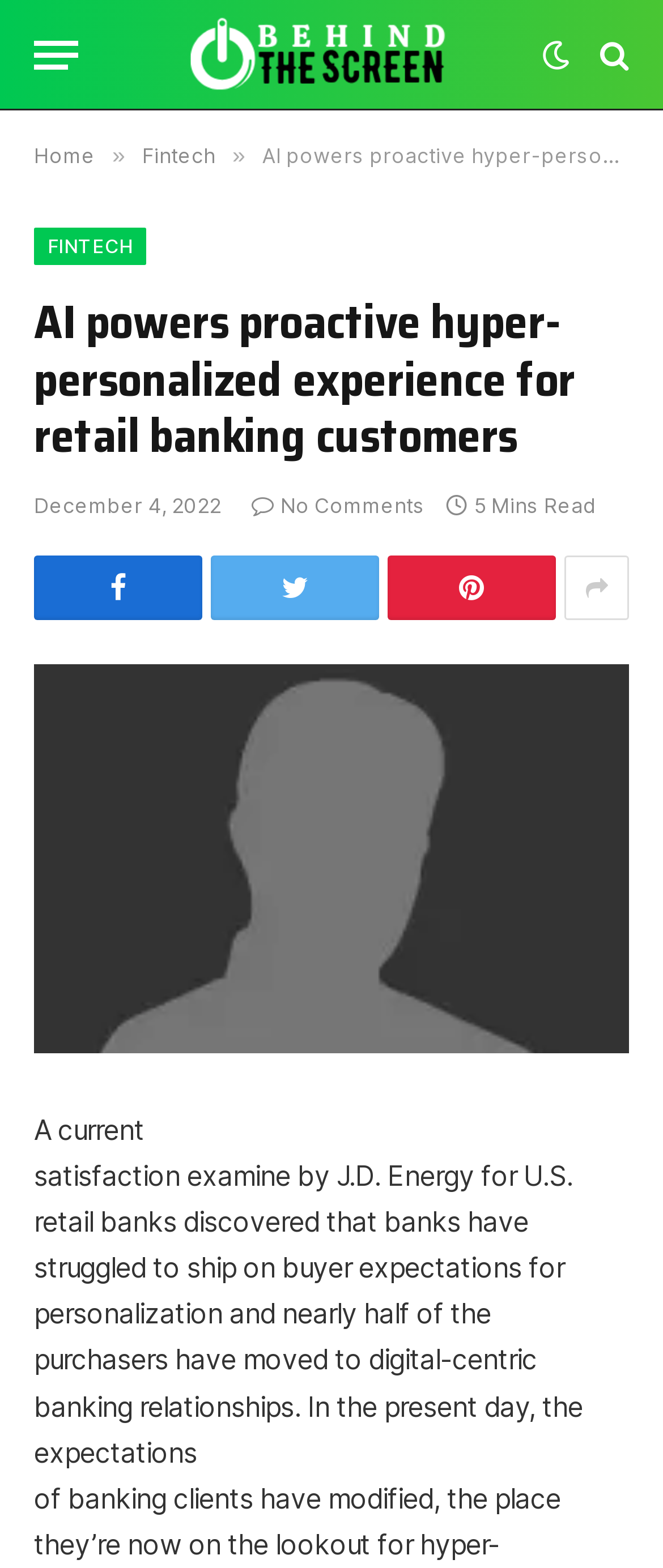Identify and provide the main heading of the webpage.

AI powers proactive hyper-personalized experience for retail banking customers